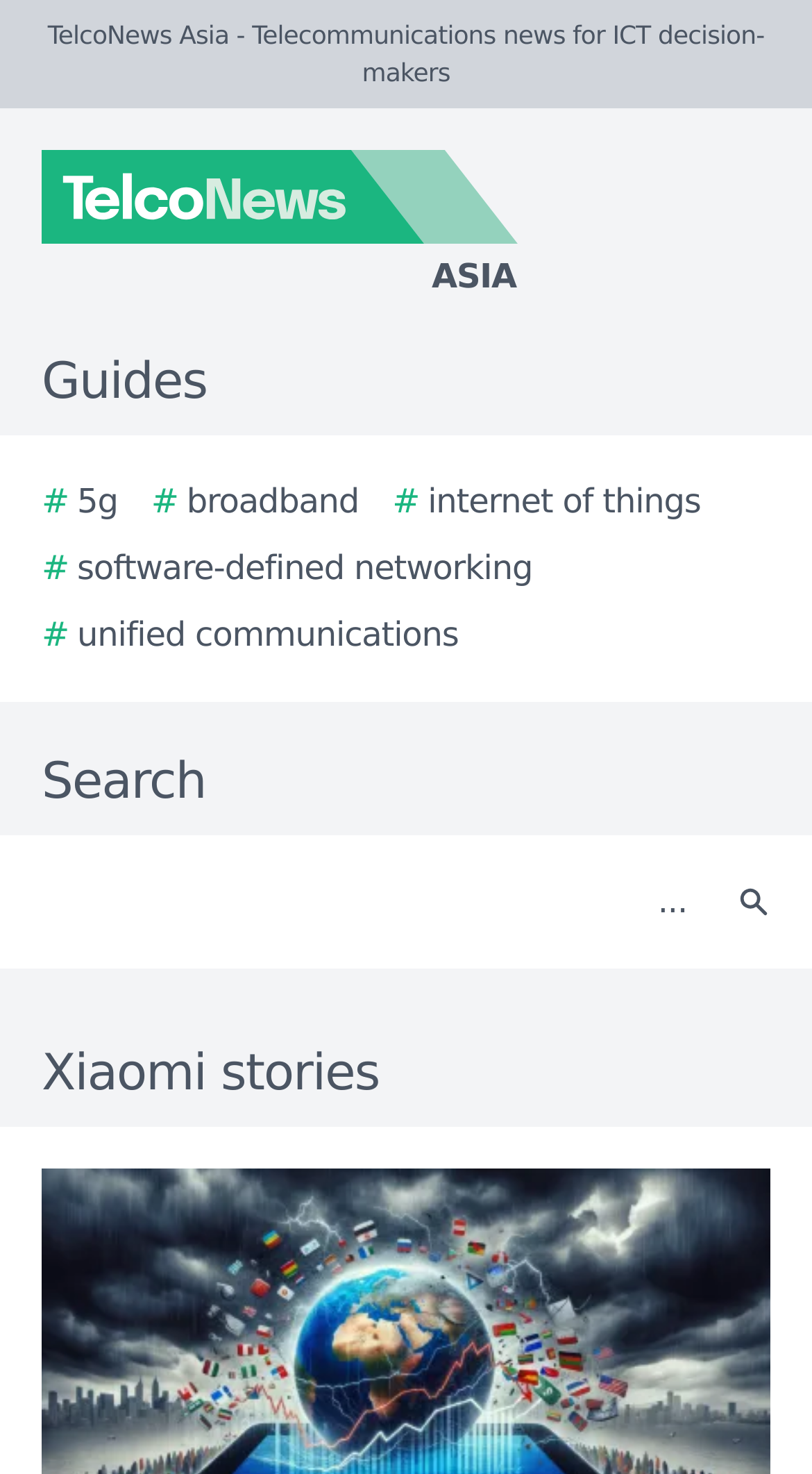Analyze the image and provide a detailed answer to the question: What is the purpose of the textbox?

The textbox is labeled as 'Search' and is accompanied by a 'Search' button, indicating that it is used for searching the website.